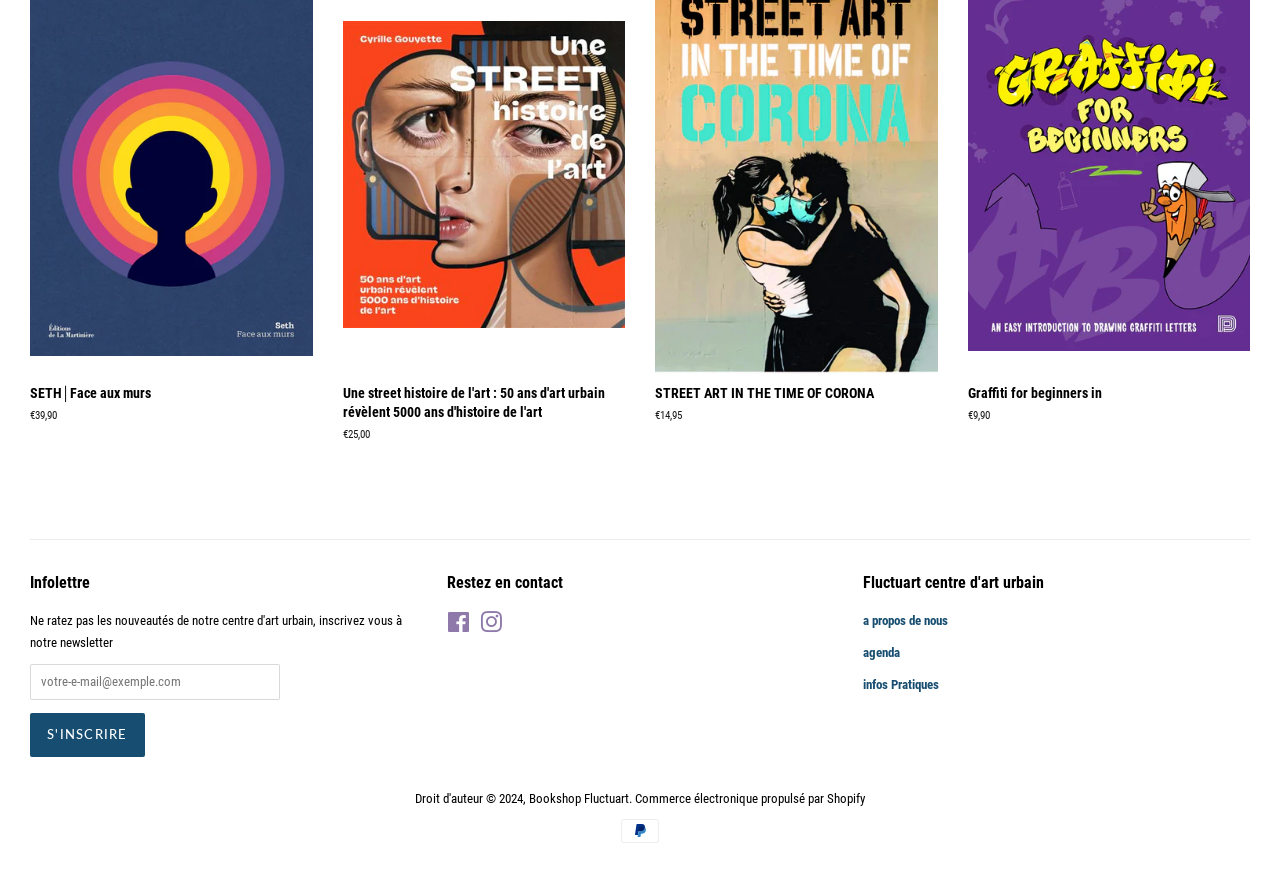Locate the bounding box coordinates of the element that should be clicked to execute the following instruction: "Check the agenda".

[0.674, 0.736, 0.703, 0.753]